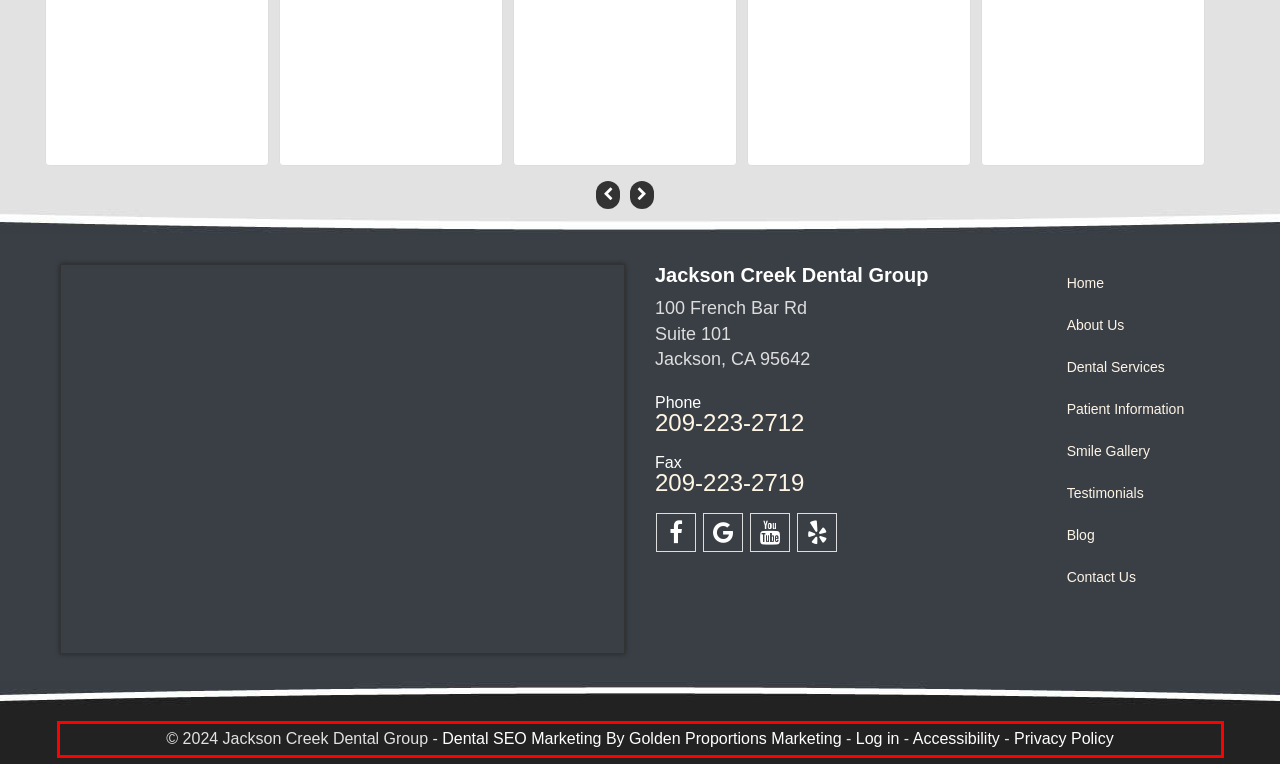Using the provided webpage screenshot, recognize the text content in the area marked by the red bounding box.

© 2024 Jackson Creek Dental Group - Dental SEO Marketing By Golden Proportions Marketing - Log in - Accessibility - Privacy Policy